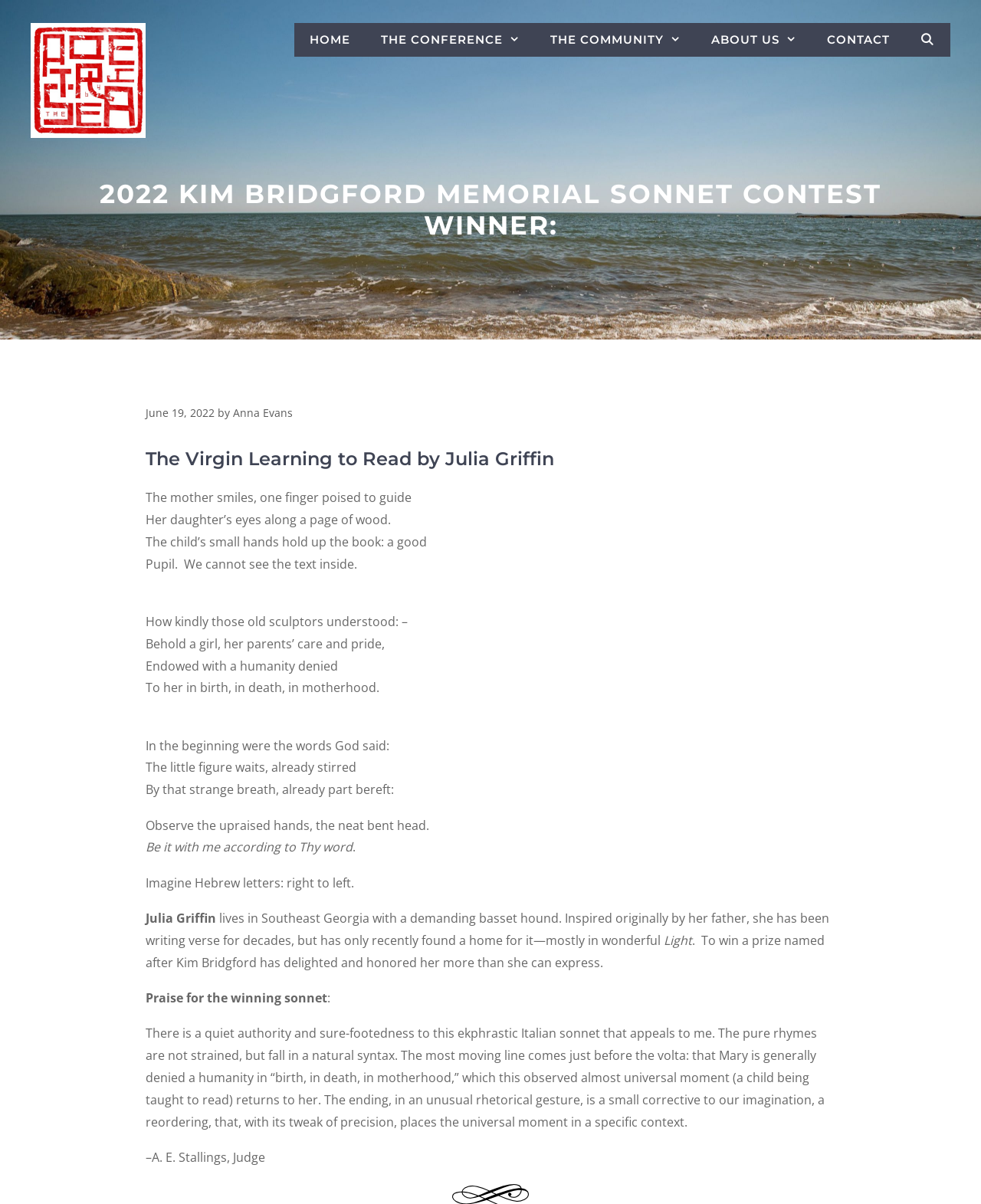Provide a brief response to the question below using a single word or phrase: 
What is the name of the poetry contest winner?

Anna Evans